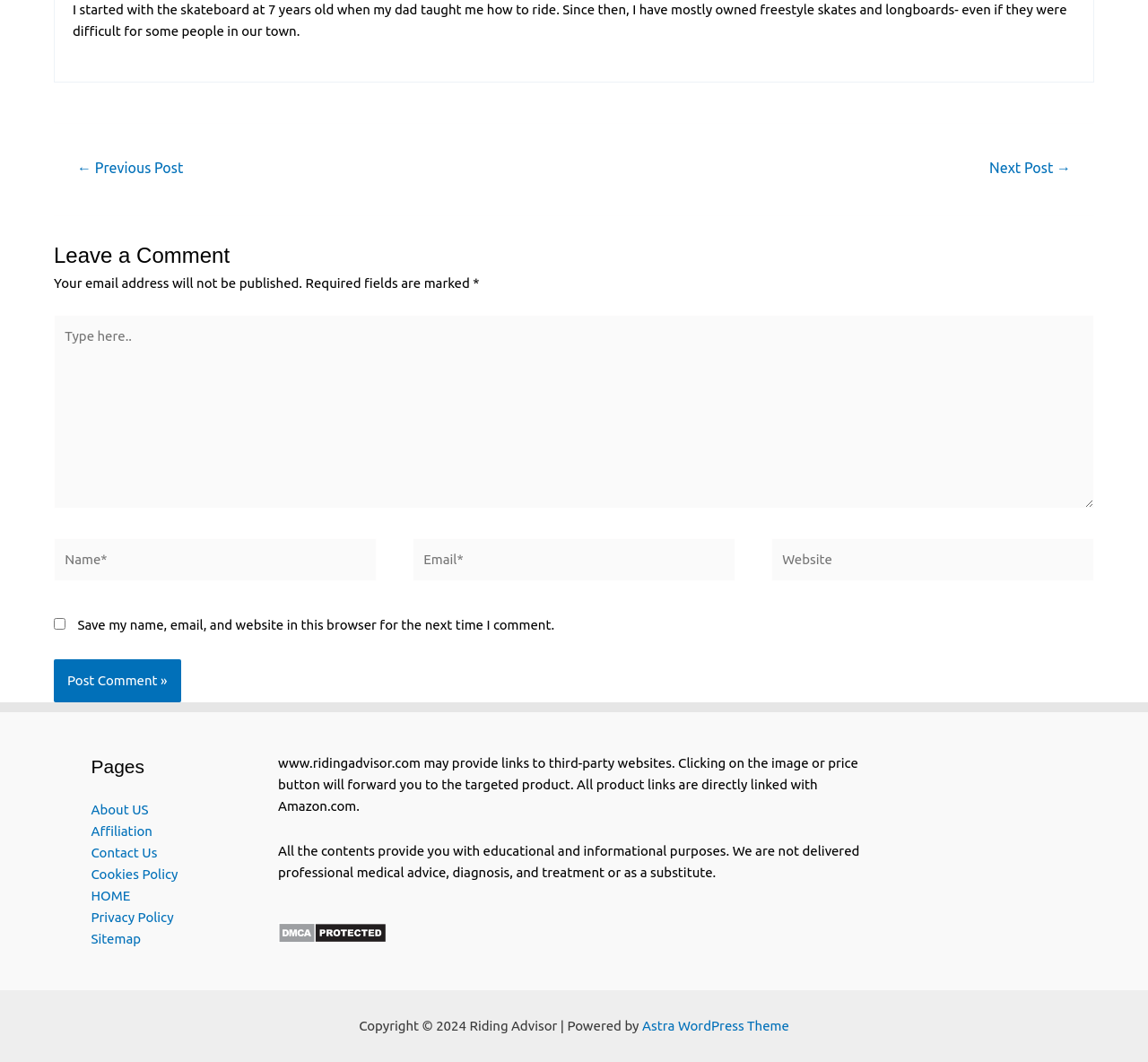Give the bounding box coordinates for the element described as: "Astra WordPress Theme".

[0.559, 0.959, 0.687, 0.973]